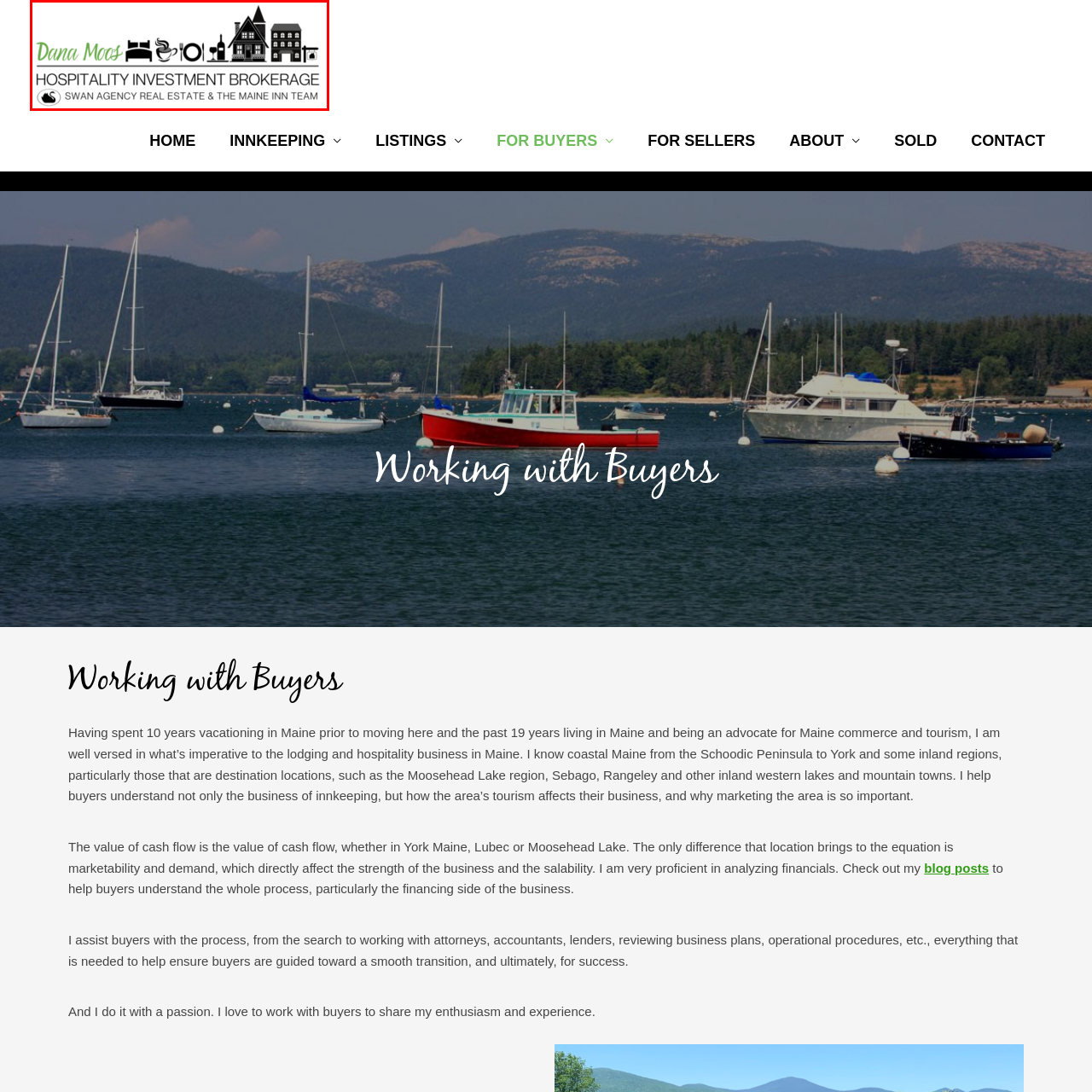Craft a detailed explanation of the image surrounded by the red outline.

The image prominently features the name "Dana Moos" presented in a stylish green font, emphasizing her role as a Hospitality Investment Broker. Below her name is the title "HOSPITALITY INVESTMENT BROKERAGE," indicating her expertise in the field of hospitality real estate. The design incorporates various icons that symbolize the hospitality industry, such as a bed, coffee cup, dining plate, and a wine glass, along with silhouettes of distinct buildings, suggesting the types of properties she specializes in. The branding also includes a tag line stating her affiliation with "Swan Agency Real Estate & The Maine Inn Team," showcasing her connections and authority in the Maine lodging and hospitality market. The overall aesthetic is modern and professional, aimed at attracting potential clients looking to navigate the hospitality real estate landscape in Maine.